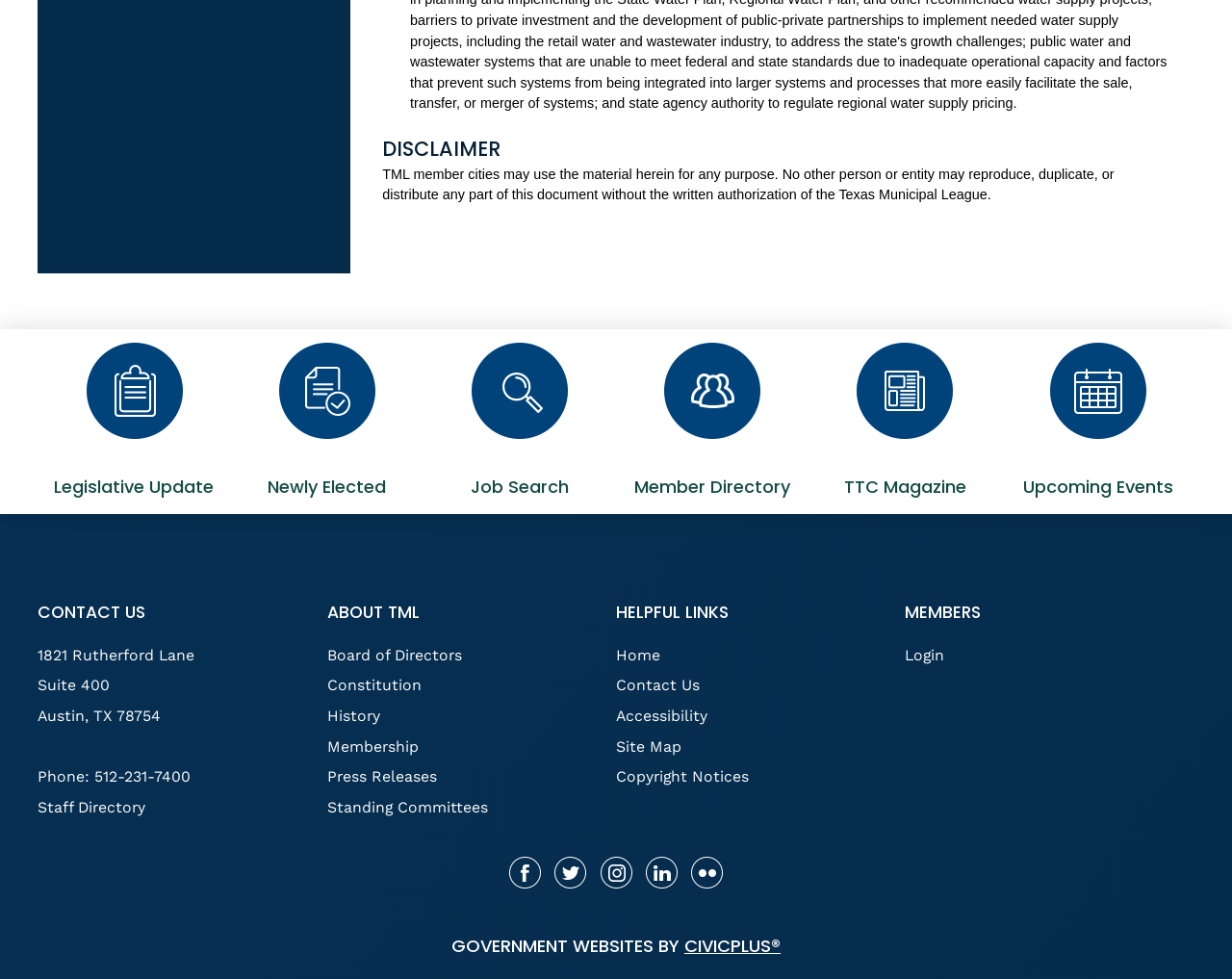What is the name of the magazine published by the Texas Municipal League?
Analyze the image and deliver a detailed answer to the question.

The link 'TTC Magazine' is listed among other links in the main section of the webpage, suggesting that it is a publication by the Texas Municipal League.